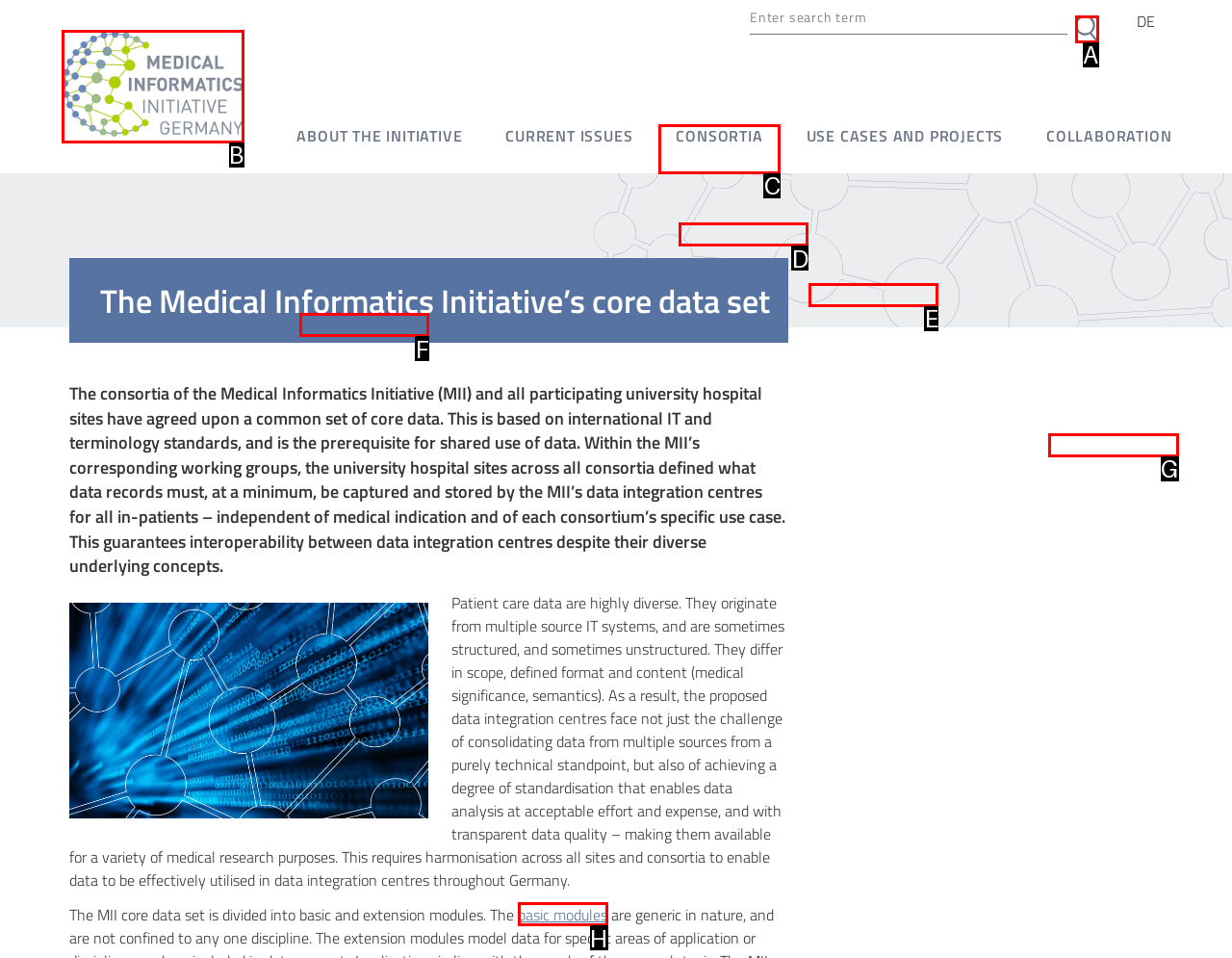Specify which HTML element I should click to complete this instruction: Go to the Medical Informatics Initiative Germany website Answer with the letter of the relevant option.

B